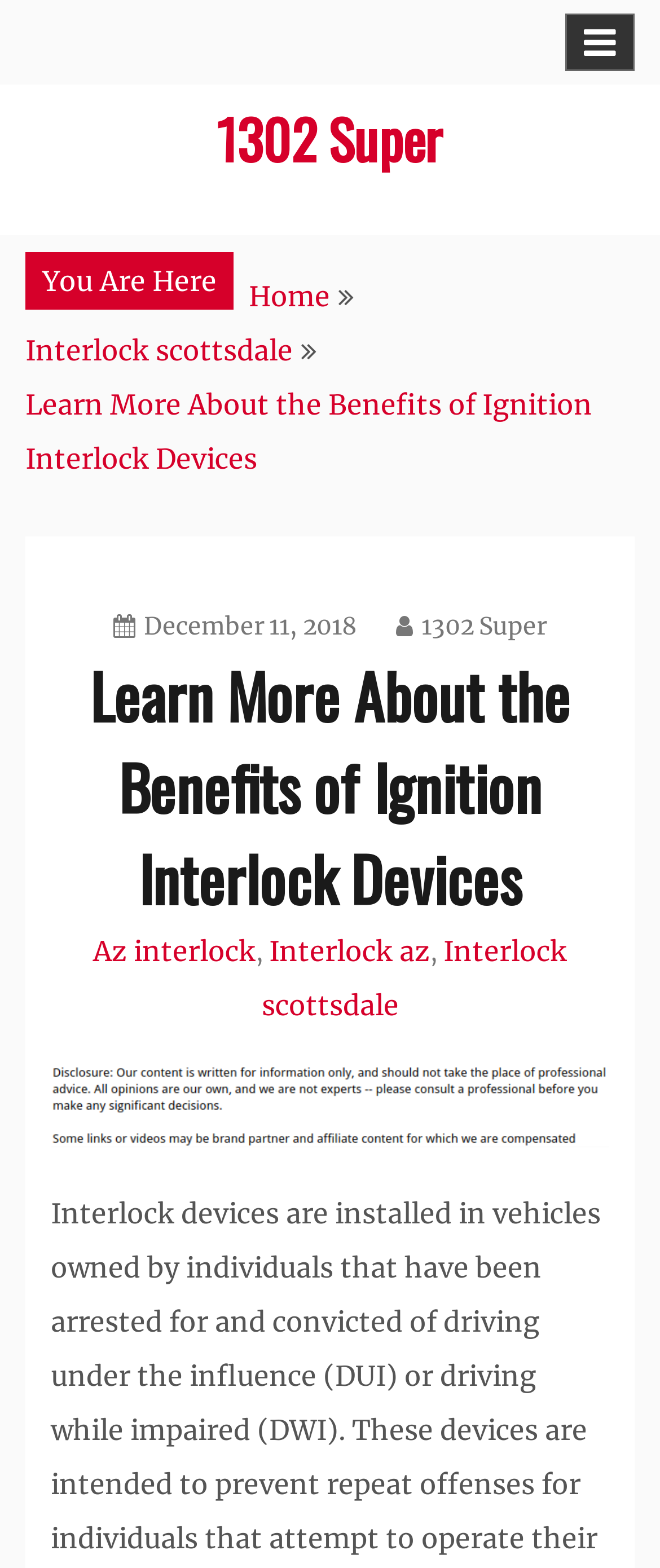Given the webpage screenshot, identify the bounding box of the UI element that matches this description: "Interlock scottsdale".

[0.396, 0.596, 0.859, 0.652]